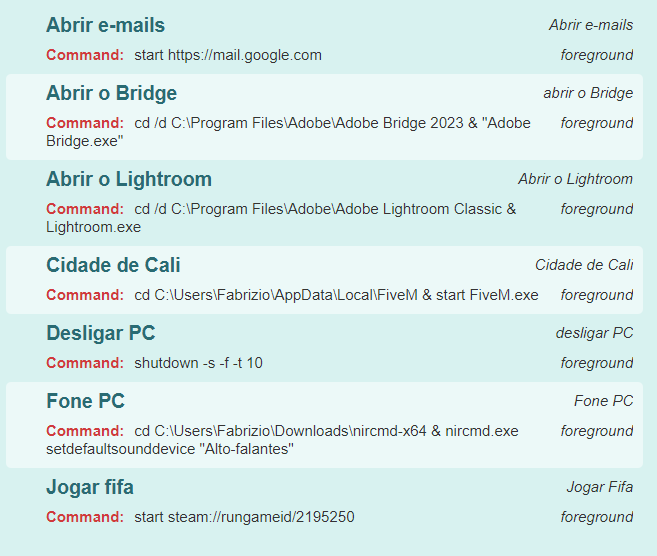What is the default audio device set to when the 'Fone PC' command is run?
Using the information from the image, answer the question thoroughly.

The 'Fone PC' command is described to run a command to set the default audio device to 'Alto-falantes', which implies that when this command is executed, the default audio device will be changed to 'Alto-falantes'.